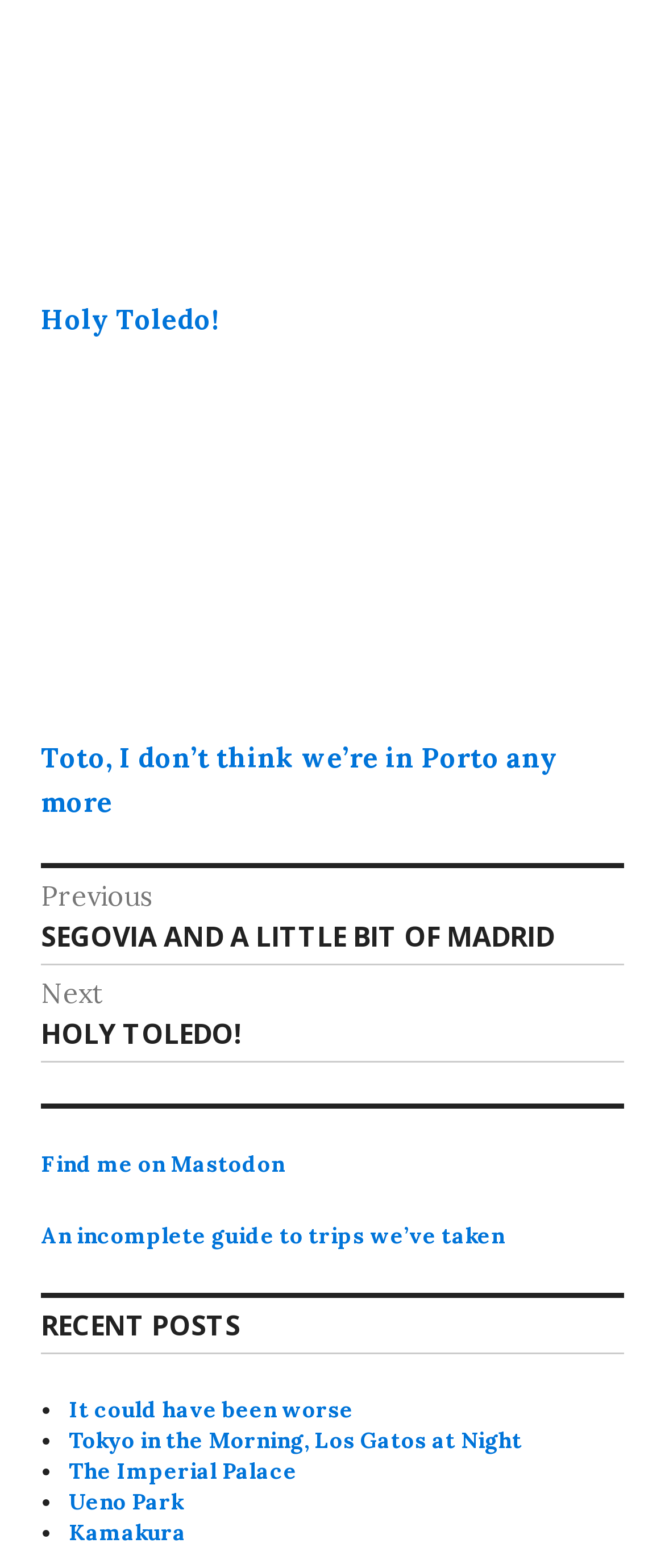Given the description Ueno Park, predict the bounding box coordinates of the UI element. Ensure the coordinates are in the format (top-left x, top-left y, bottom-right x, bottom-right y) and all values are between 0 and 1.

[0.103, 0.949, 0.275, 0.967]